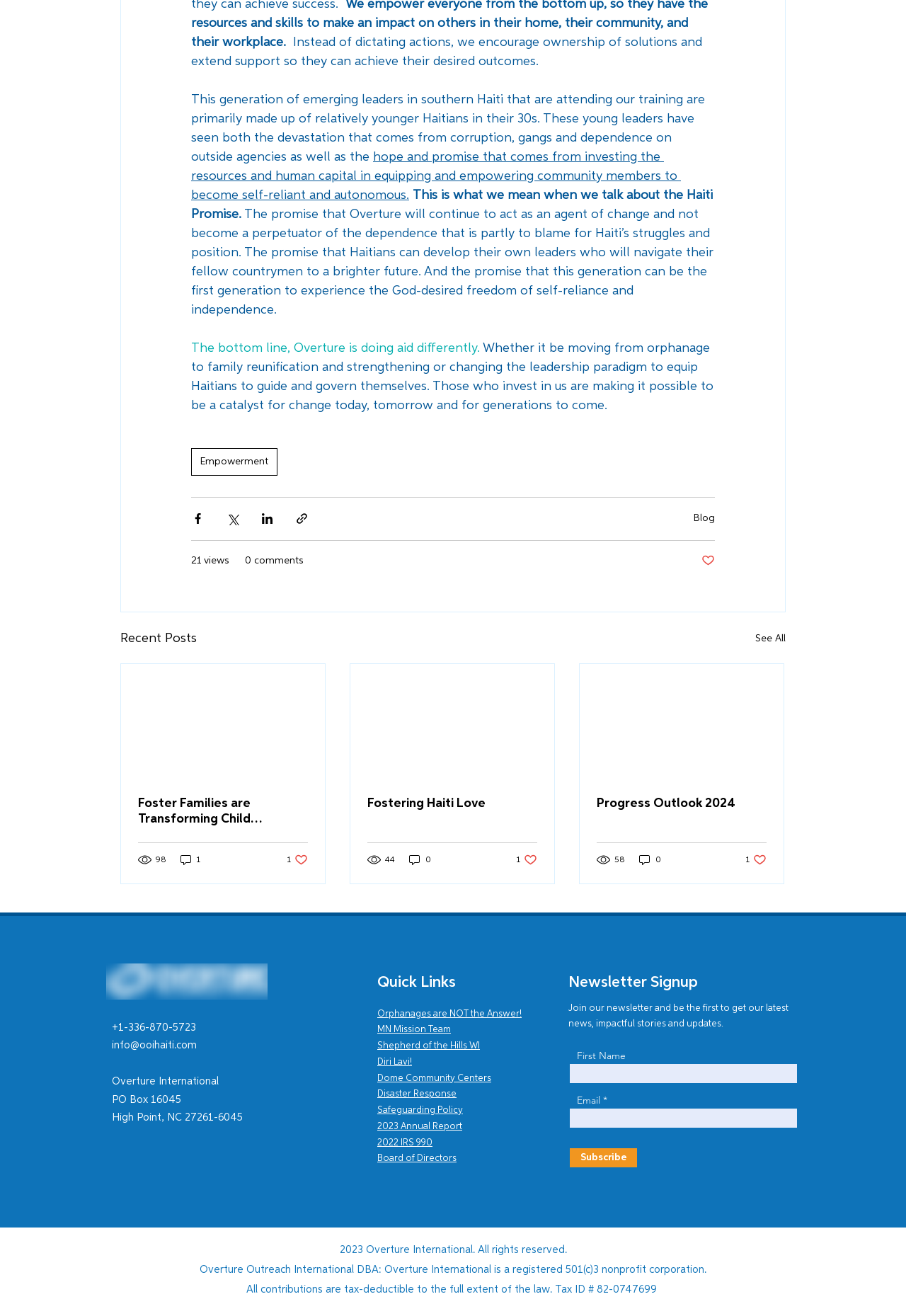Find the bounding box coordinates for the area you need to click to carry out the instruction: "Search for a domain". The coordinates should be four float numbers between 0 and 1, indicated as [left, top, right, bottom].

None